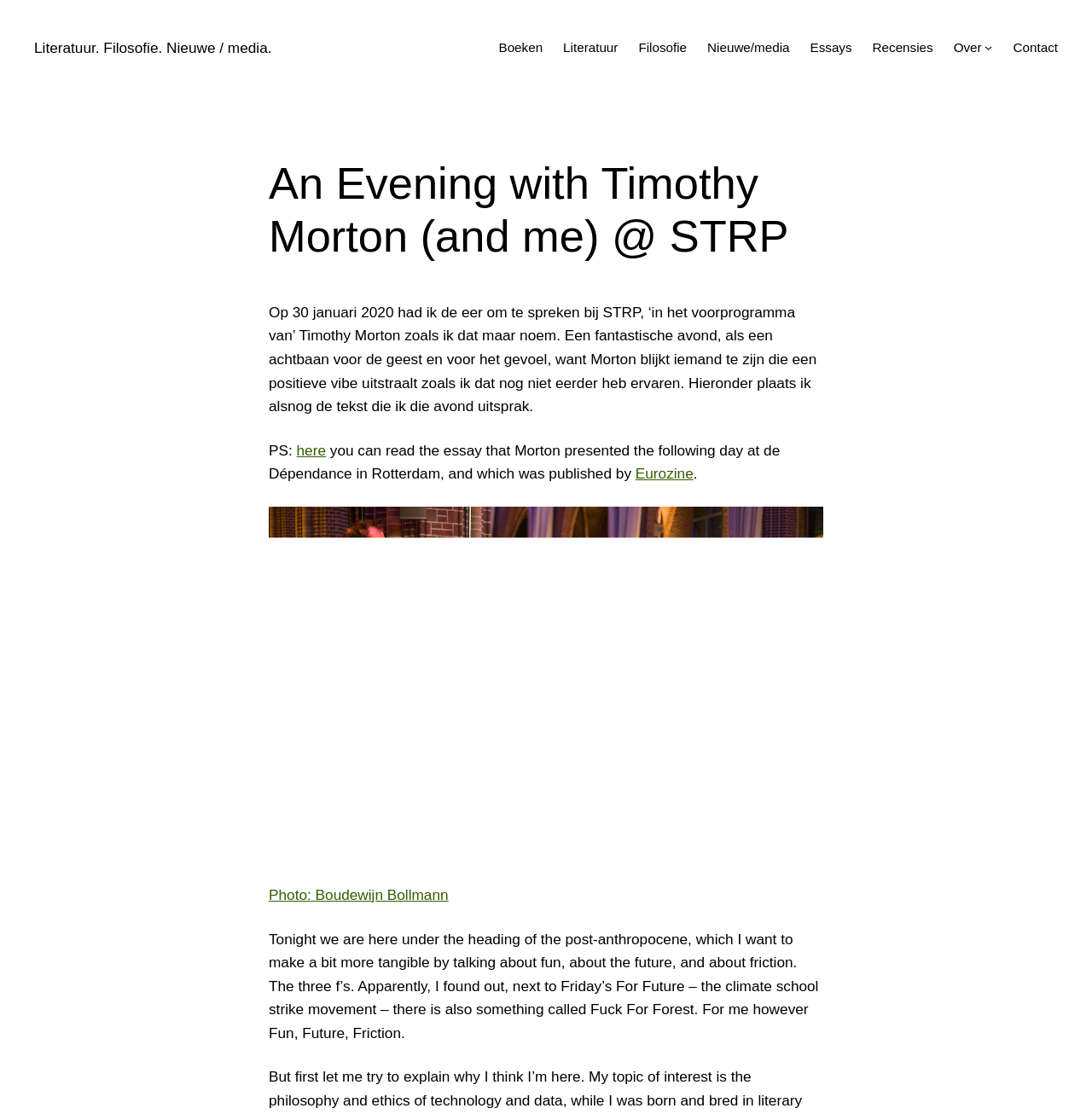Find the bounding box coordinates for the area you need to click to carry out the instruction: "Click on the 'Essays' link". The coordinates should be four float numbers between 0 and 1, indicated as [left, top, right, bottom].

[0.742, 0.033, 0.78, 0.052]